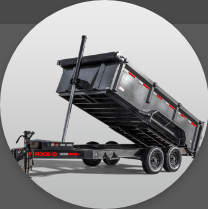Is the dumpster elevated or lowered?
Carefully analyze the image and provide a detailed answer to the question.

The caption states that the trailer is shown in a diagonal position with the dumpster 'elevated', suggesting that it is currently in a raised position, possibly ready to be filled or unloaded.